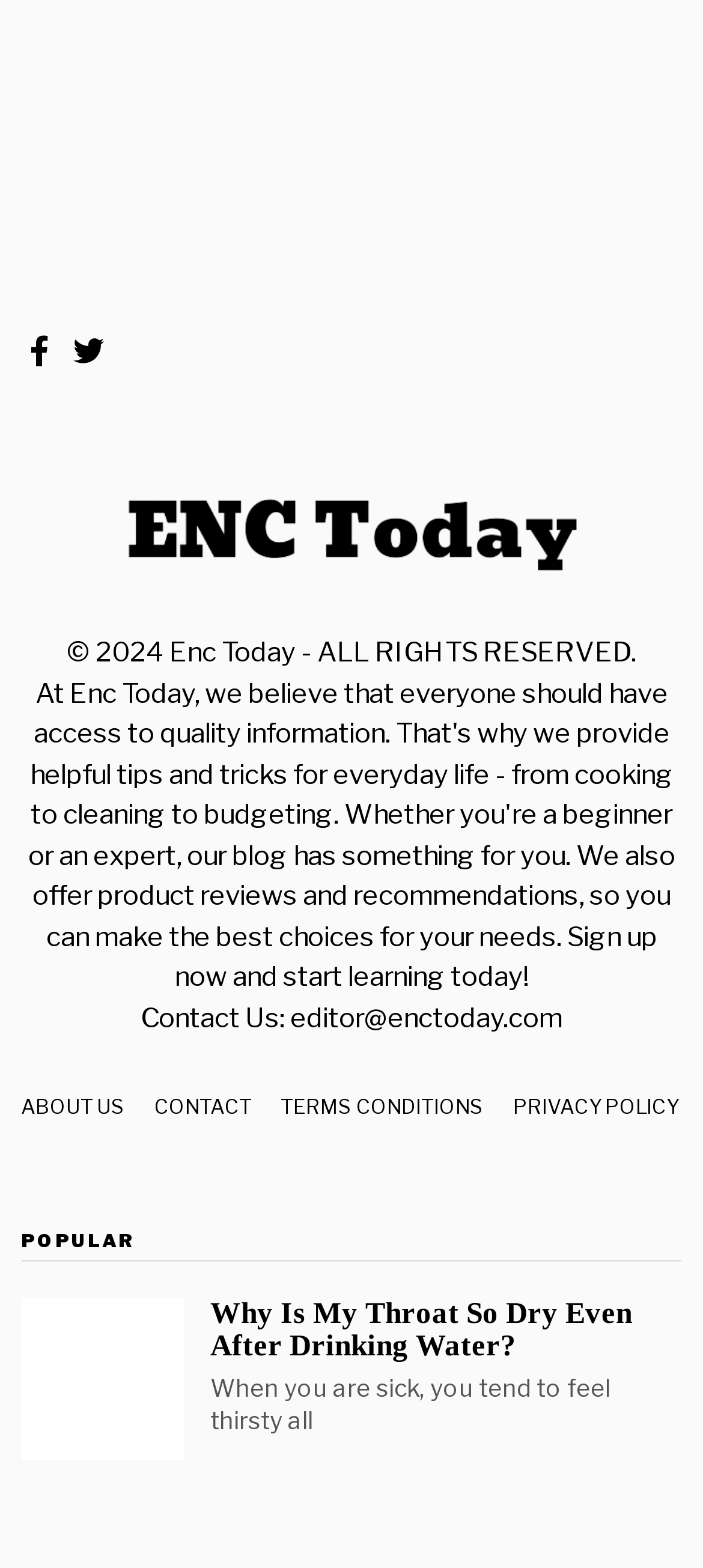Find the UI element described as: "About Us" and predict its bounding box coordinates. Ensure the coordinates are four float numbers between 0 and 1, [left, top, right, bottom].

[0.03, 0.697, 0.179, 0.716]